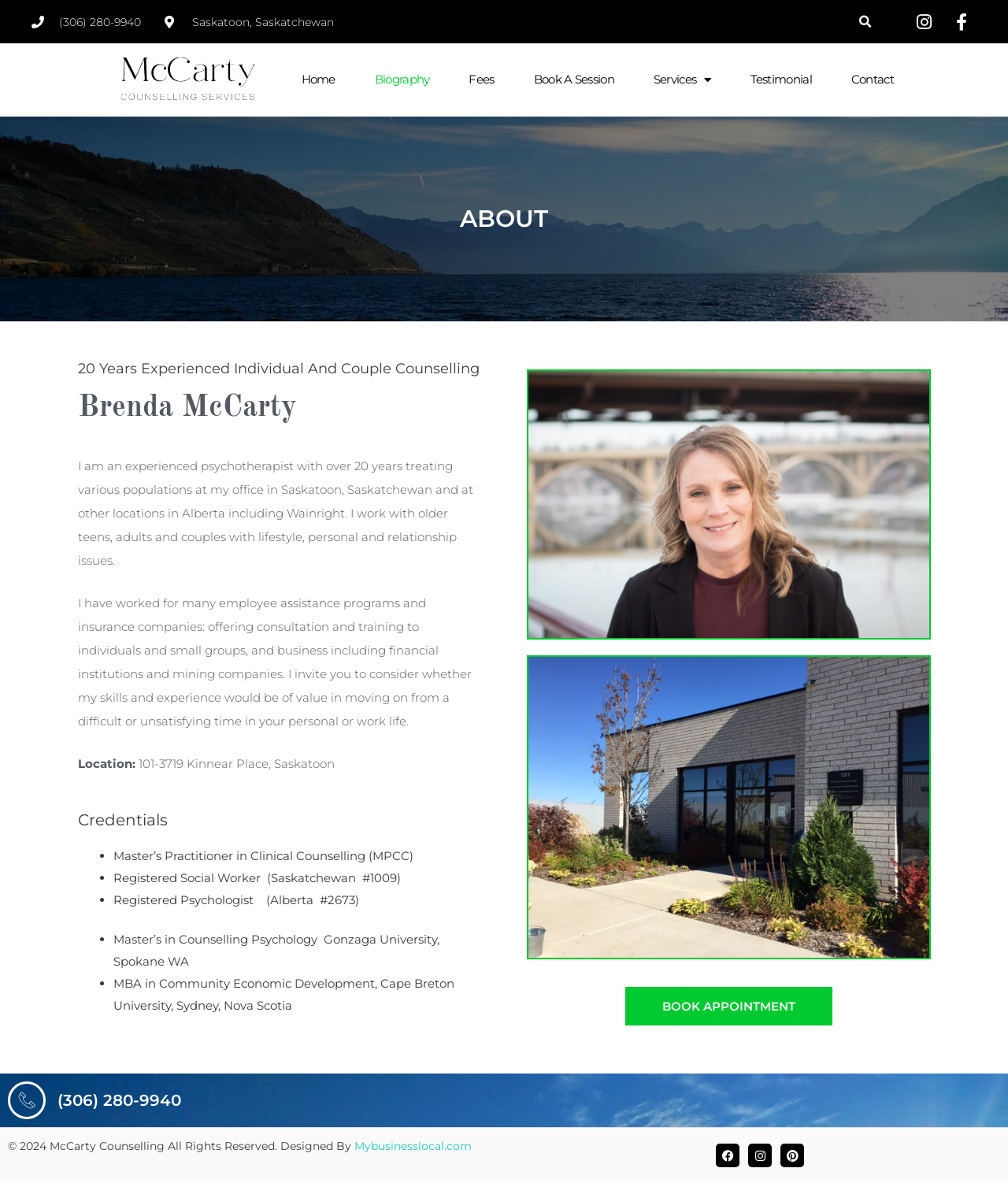What is the phone number to contact the psychotherapist?
Using the image, give a concise answer in the form of a single word or short phrase.

(306) 280-9940